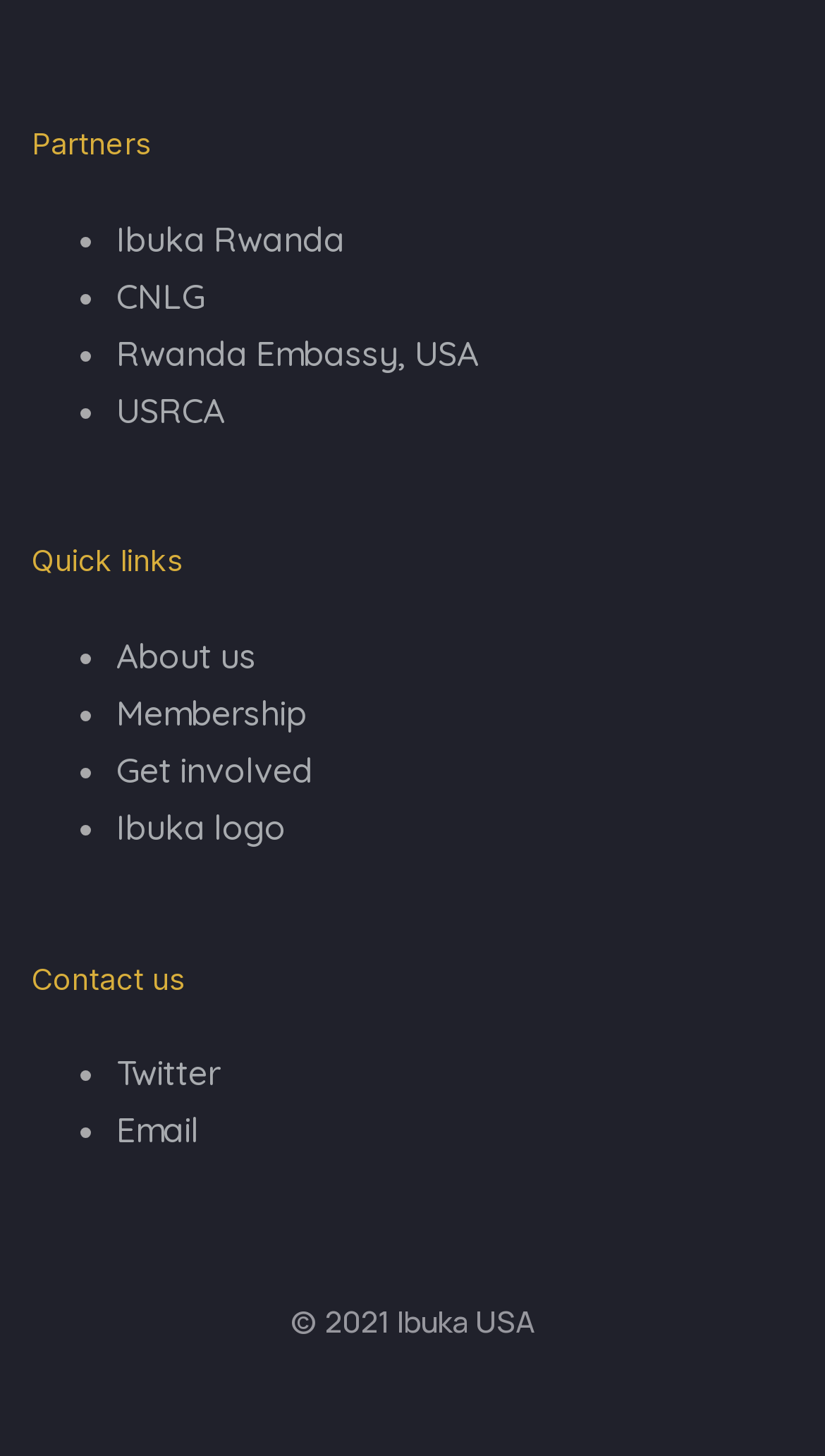Locate the bounding box coordinates of the clickable area needed to fulfill the instruction: "Click on Ibuka Rwanda".

[0.141, 0.149, 0.418, 0.178]